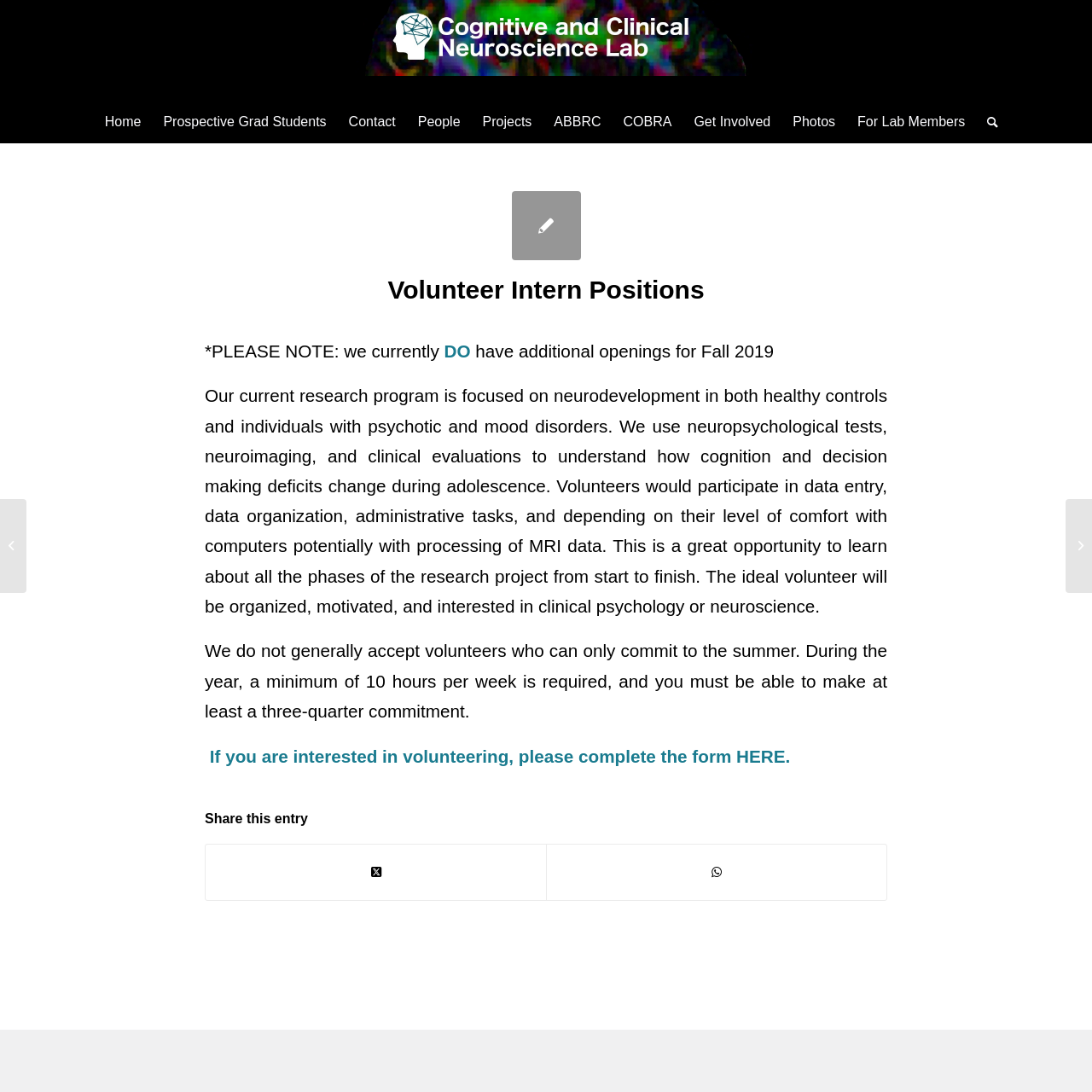Identify the bounding box of the UI element that matches this description: "Home".

[0.086, 0.092, 0.139, 0.131]